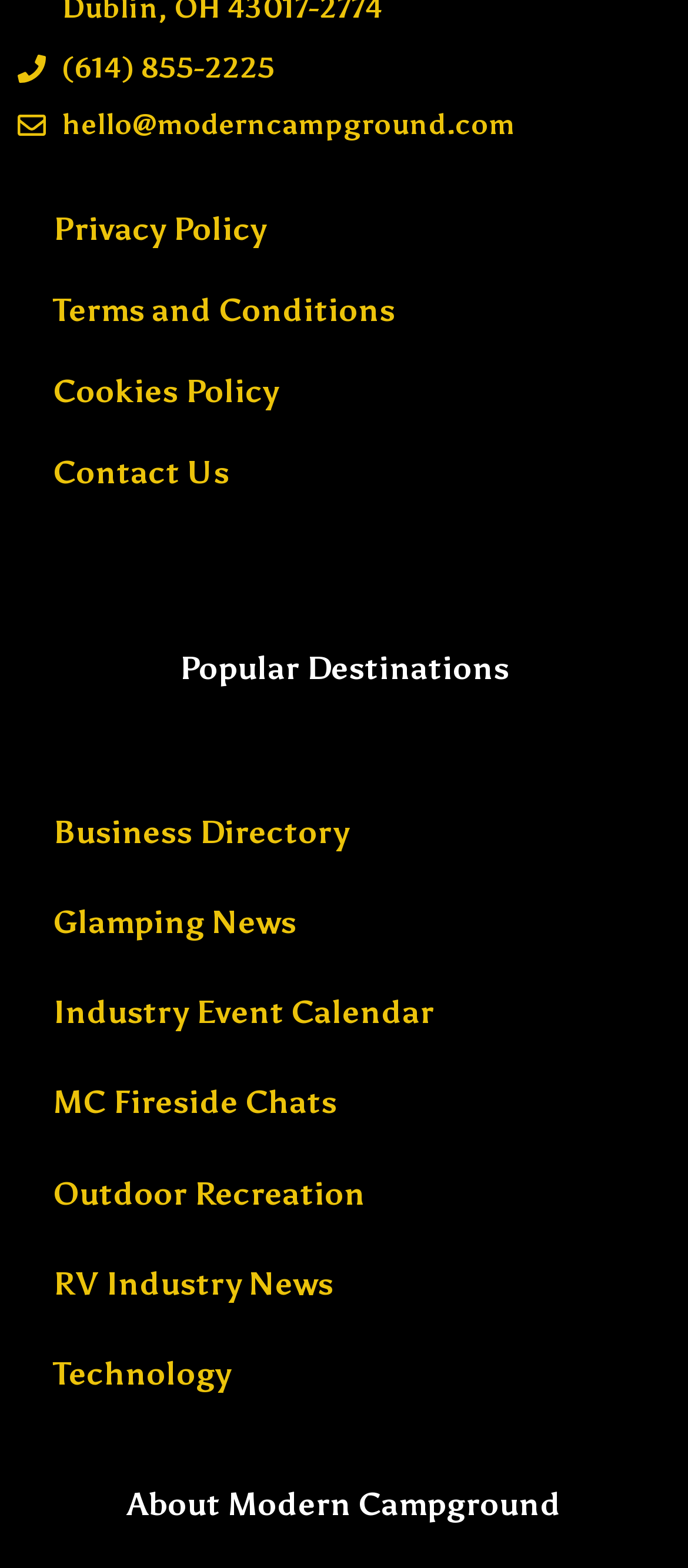What is the last link on the webpage?
Can you provide an in-depth and detailed response to the question?

The last link on the webpage can be found by looking at the y2 coordinate of each link element. The link with the highest y2 coordinate is 'Technology', which is located at the bottom of the webpage.